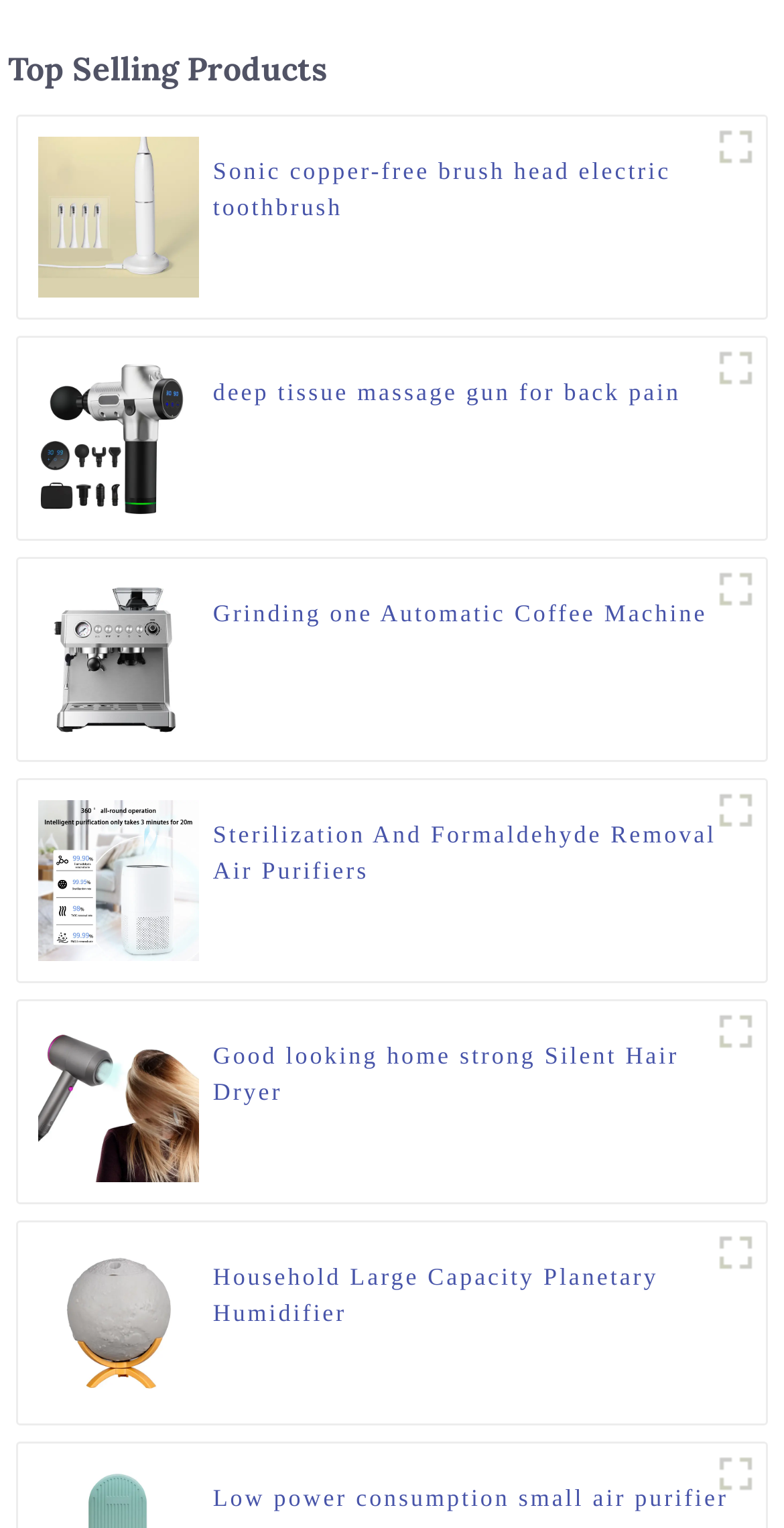Please find the bounding box coordinates of the element's region to be clicked to carry out this instruction: "Explore Grinding one Automatic Coffee Machine".

[0.048, 0.421, 0.254, 0.44]